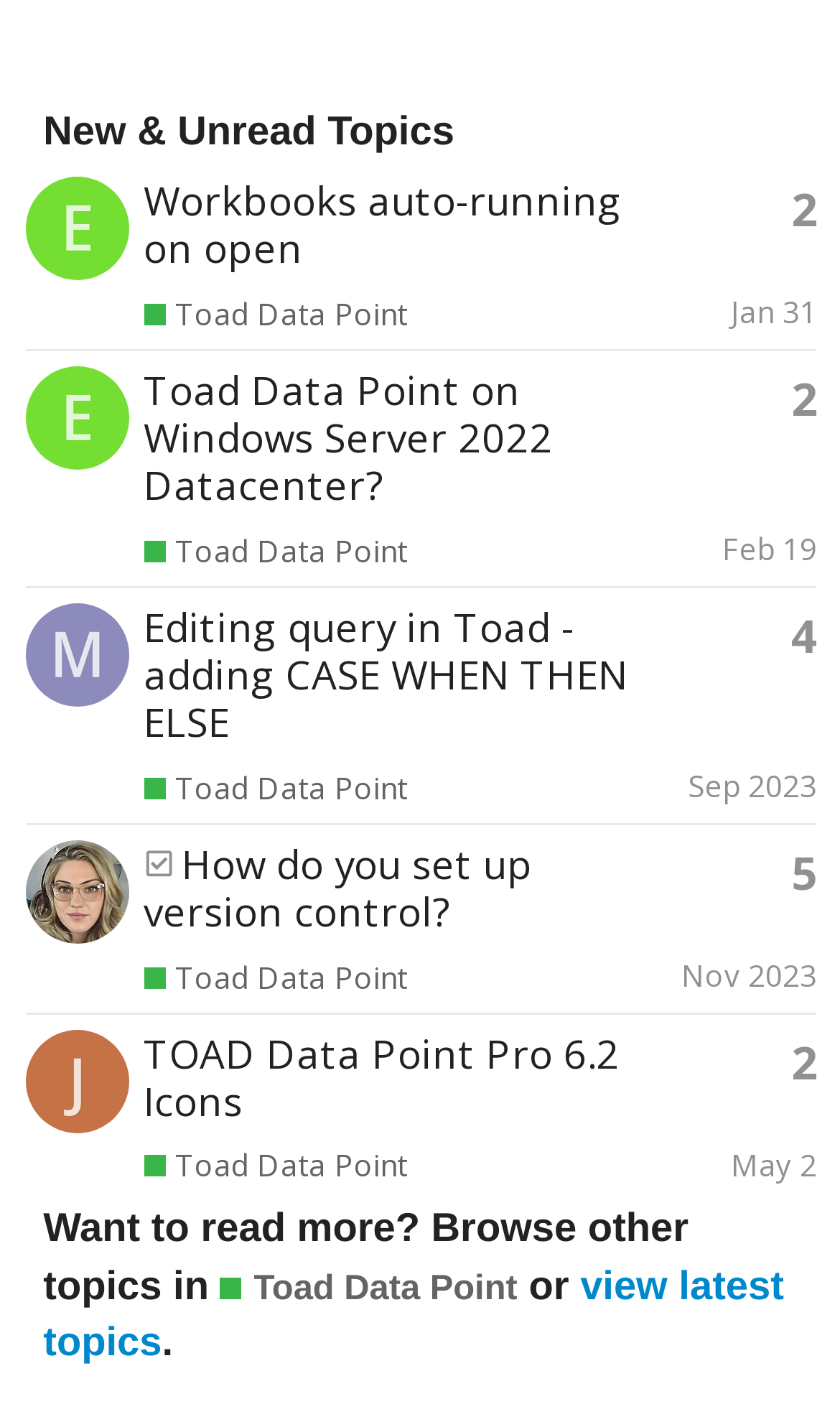What is the date of the latest reply to the topic 'TOAD Data Point Pro 6.2 Icons'?
Observe the image and answer the question with a one-word or short phrase response.

May 2, 2024